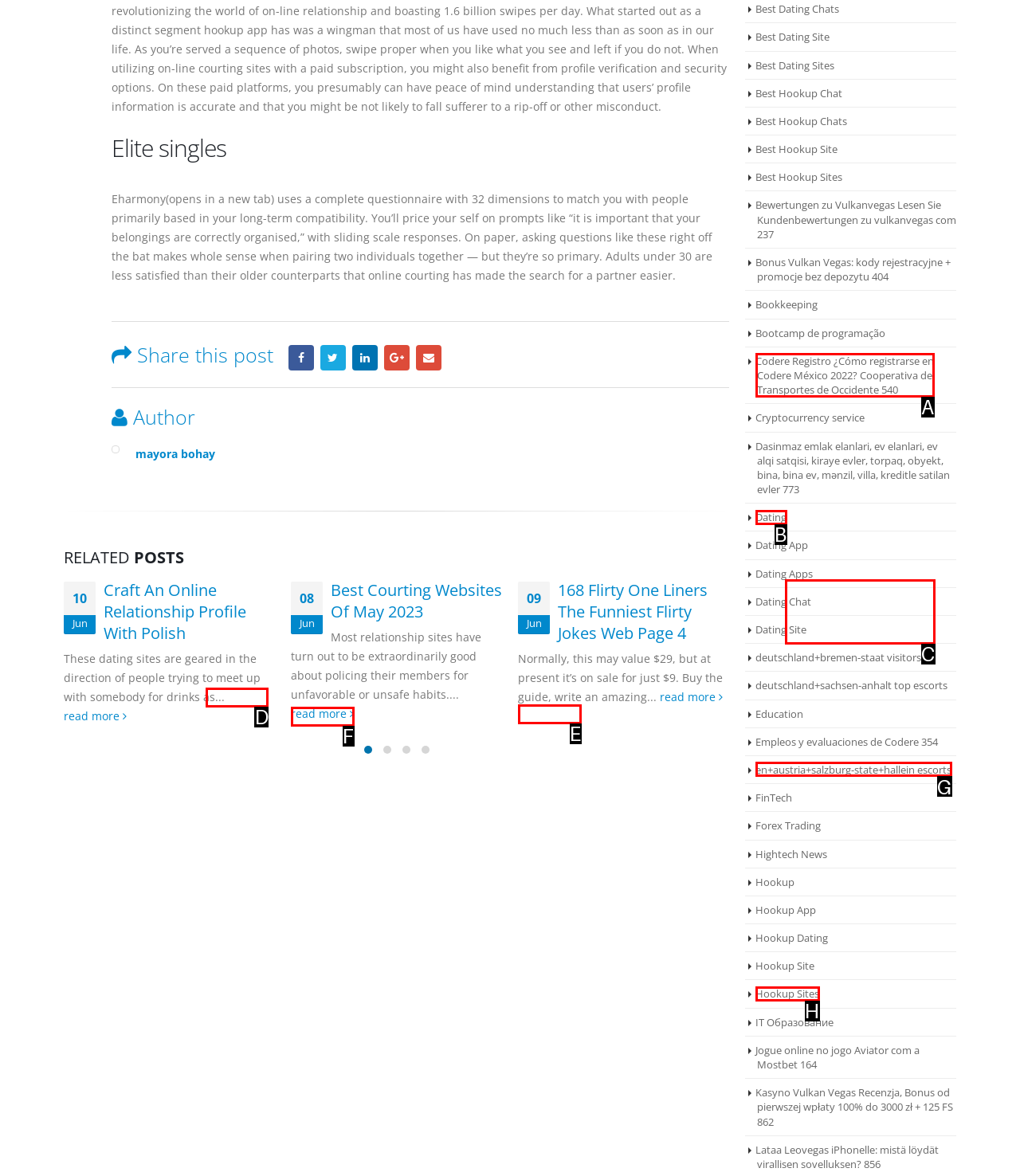Select the appropriate HTML element that needs to be clicked to finish the task: Read more about 168 Flirty One Liners
Reply with the letter of the chosen option.

D